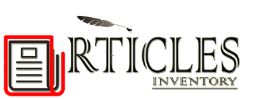Illustrate the image with a detailed and descriptive caption.

The image showcases the "Articles Inventory" logo, combining visual and textual elements to represent a collection or repository of articles. The design features a stylized document icon, encased in a red outline, accompanied by a quill pen, which symbolizes writing and creativity. The word "ARTICLES" is prominently displayed in a bold font, while "INVENTORY" is positioned beneath it in a more understated style, suggesting a catalog of written works. This logo effectively conveys the essence of a platform dedicated to maintaining and organizing diverse articles, inviting users to explore its offerings.